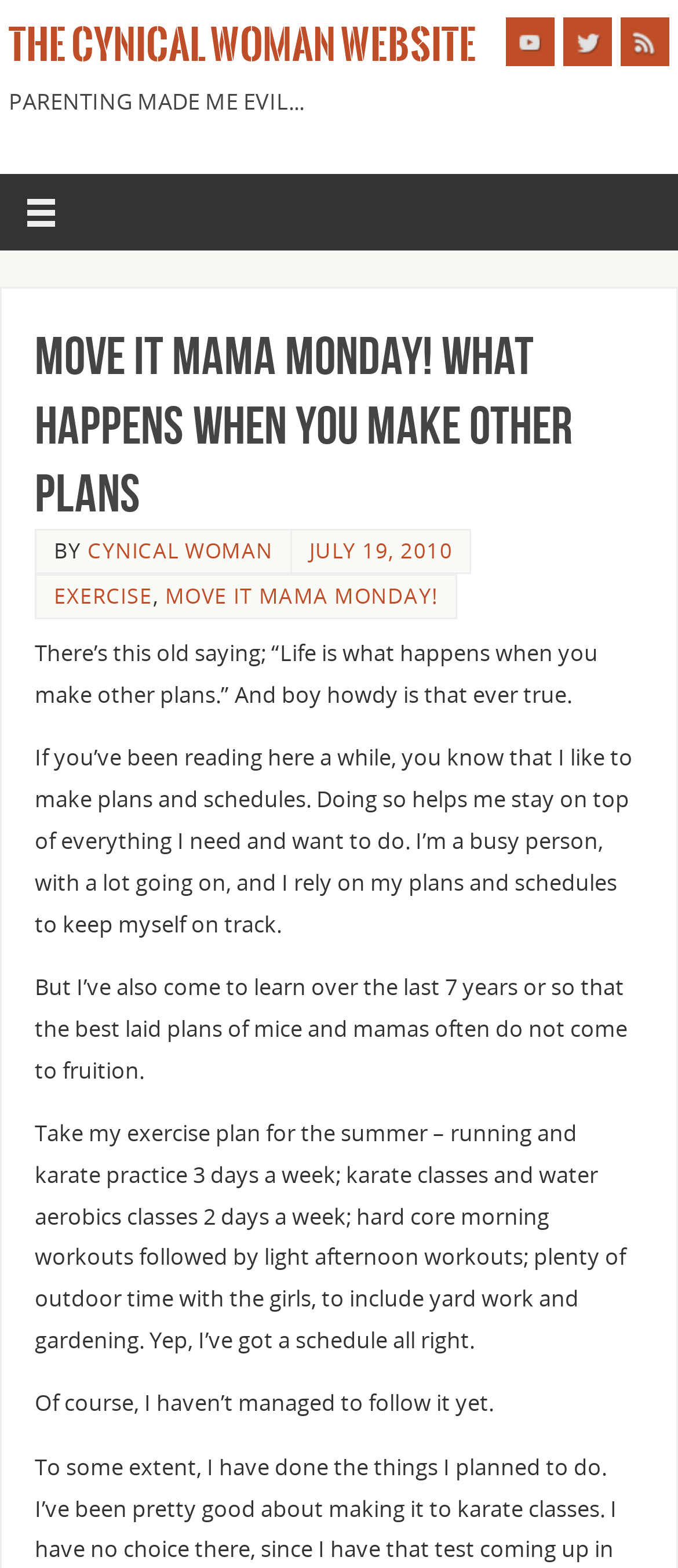Using the information in the image, give a detailed answer to the following question: Who is the author of the article?

The author of the article is mentioned in the text content, where it says 'BY CYNICAL WOMAN'. This indicates that the author of the article is the person or entity known as CYNICAL WOMAN.